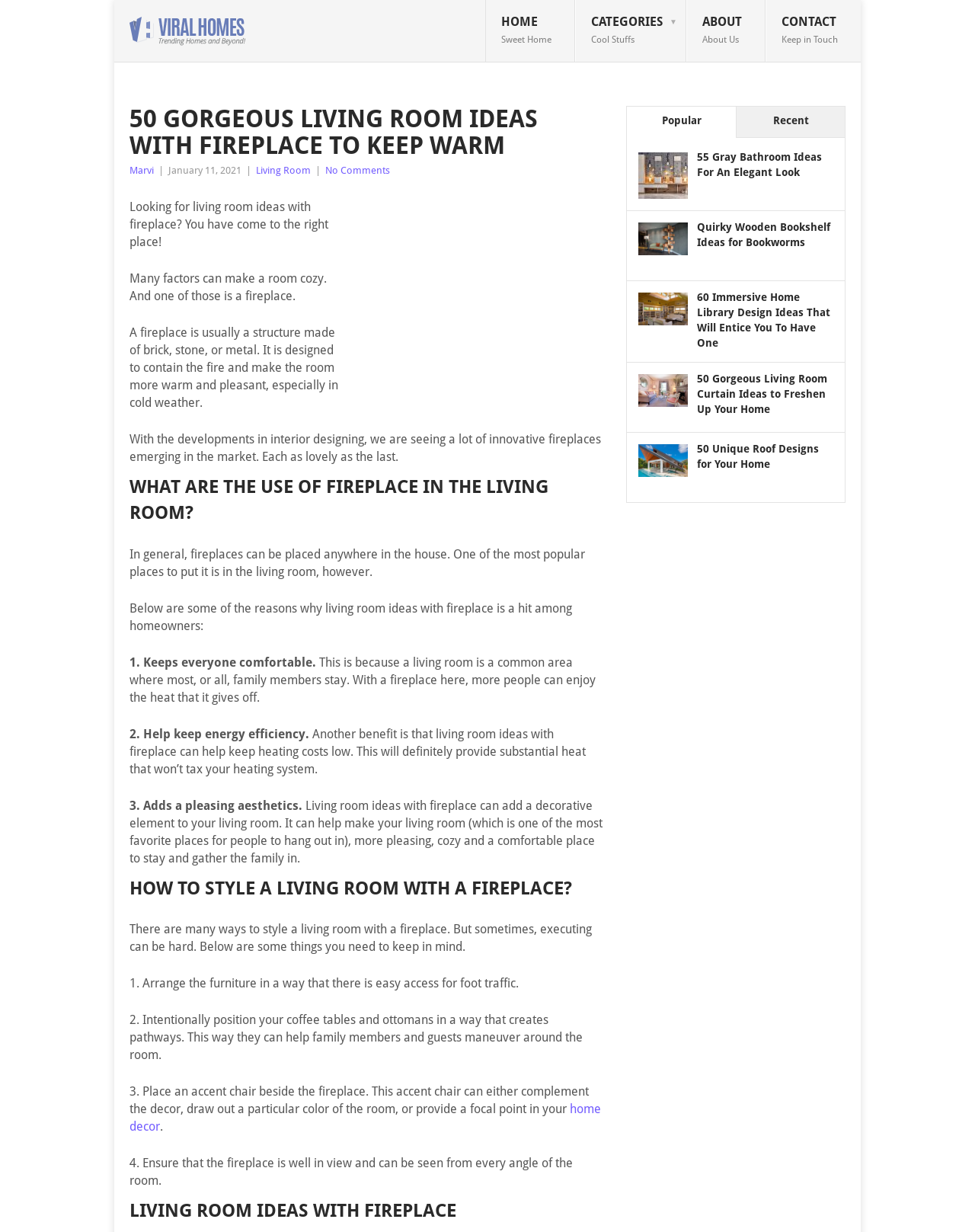What is the suggested way to position furniture in a living room with a fireplace? Observe the screenshot and provide a one-word or short phrase answer.

Arrange for easy access for foot traffic